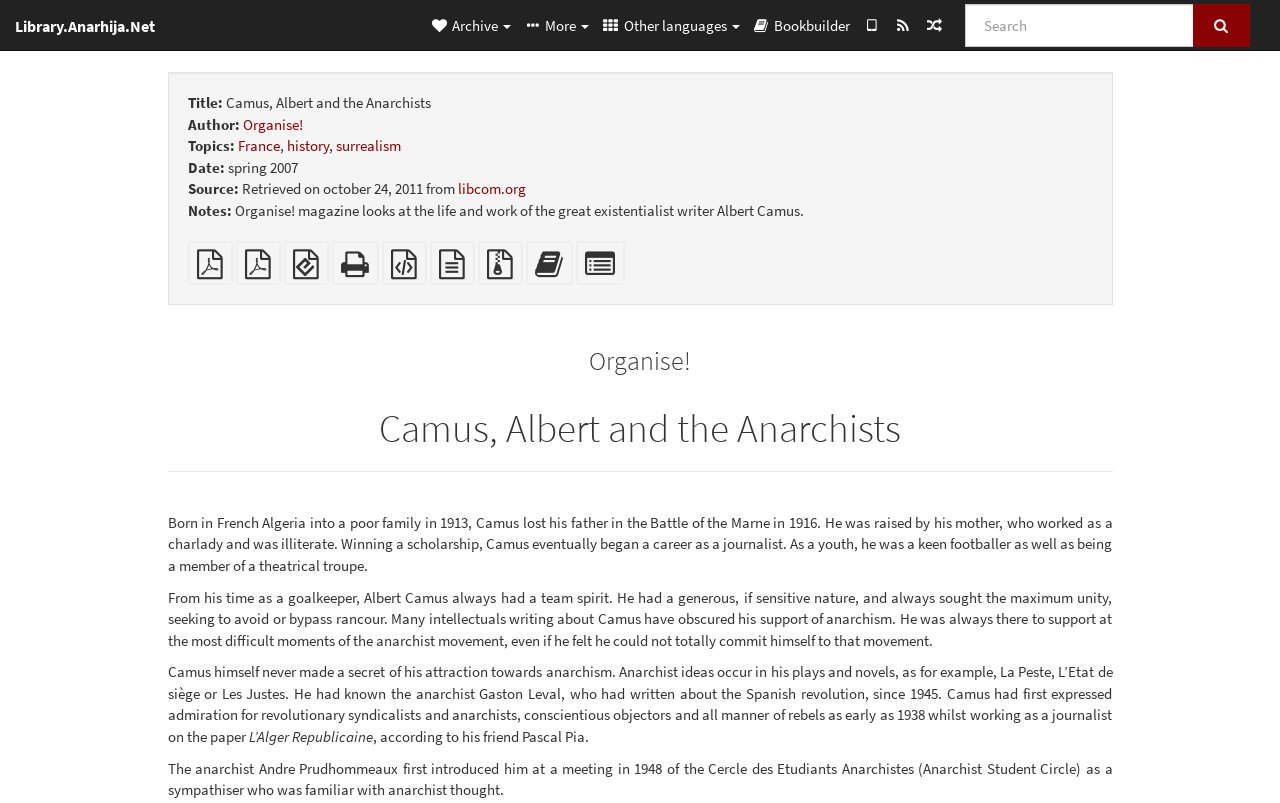Identify the bounding box coordinates for the element you need to click to achieve the following task: "Search for a term". The coordinates must be four float values ranging from 0 to 1, formatted as [left, top, right, bottom].

[0.754, 0.004, 0.933, 0.058]